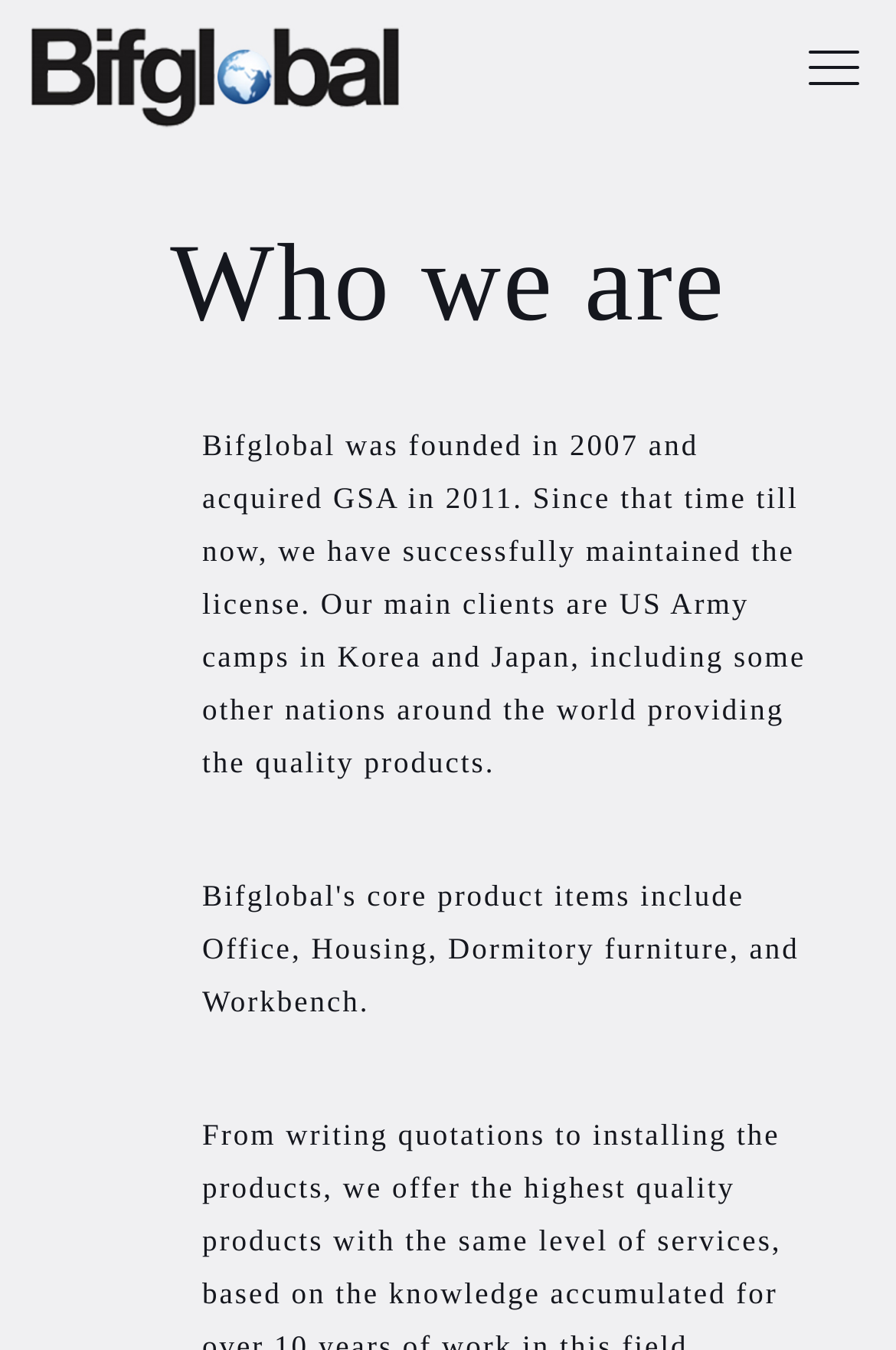What year was Bifglobal founded?
Please give a detailed and thorough answer to the question, covering all relevant points.

I found the answer by reading the text under the 'Who we are' heading, which states 'Bifglobal was founded in 2007 and acquired GSA in 2011.'